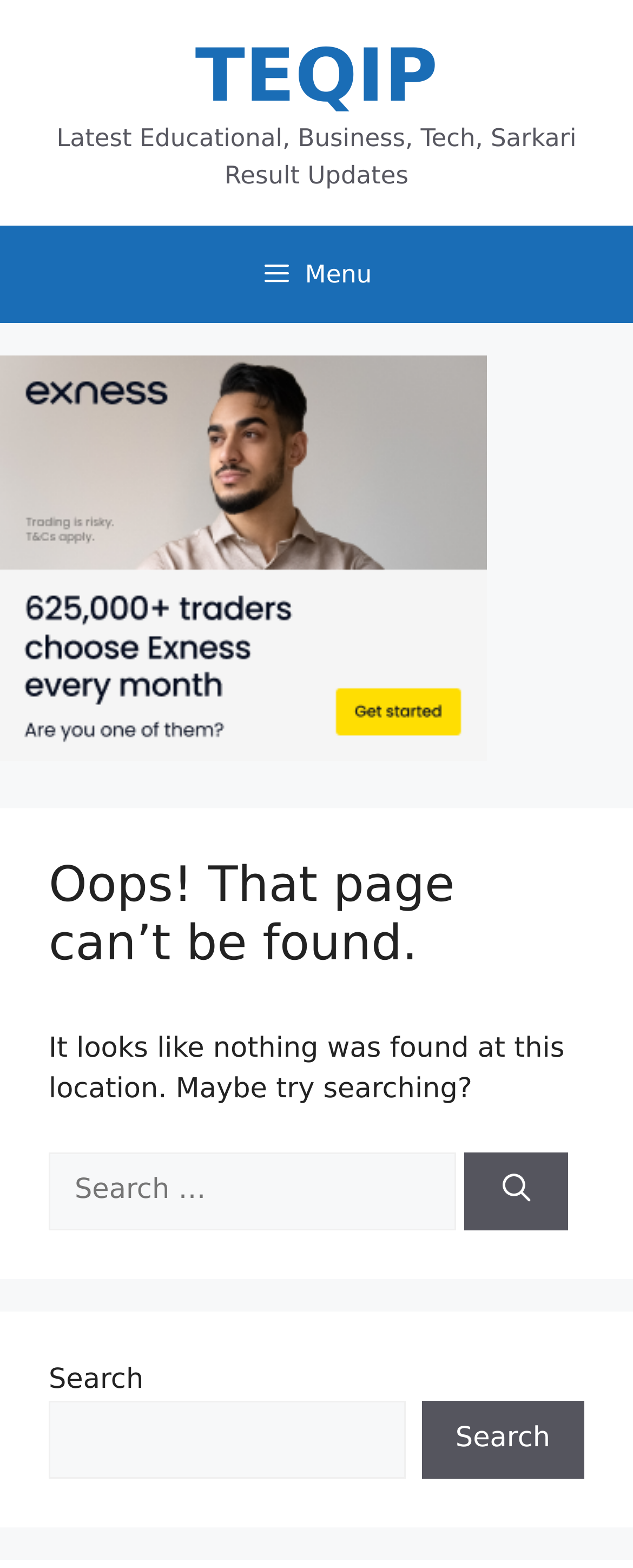Please find the bounding box for the UI component described as follows: "parent_node: Search name="s"".

[0.077, 0.893, 0.64, 0.943]